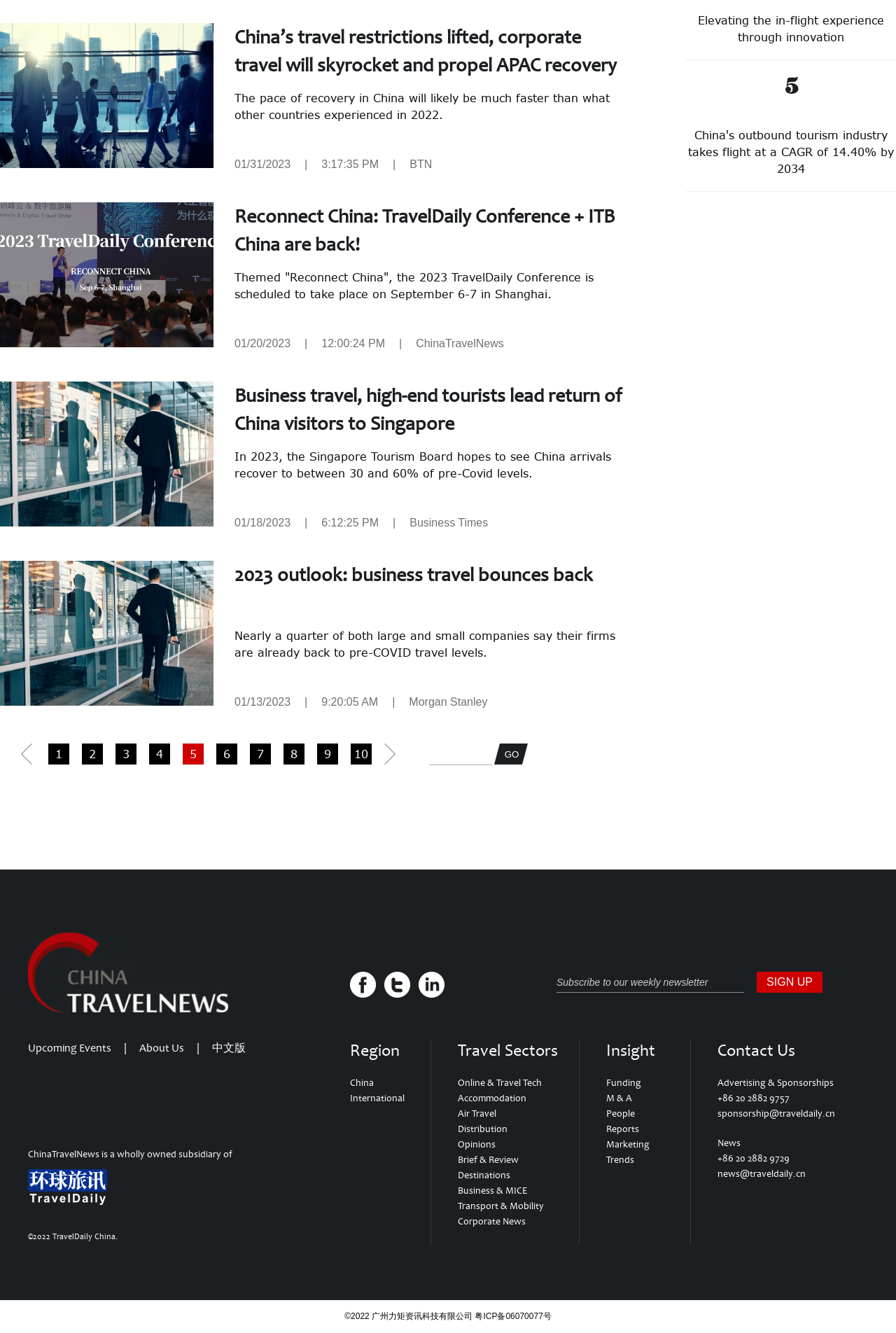Provide the bounding box coordinates of the area you need to click to execute the following instruction: "Click on the link to read about China’s travel restrictions being lifted".

[0.0, 0.017, 0.238, 0.041]